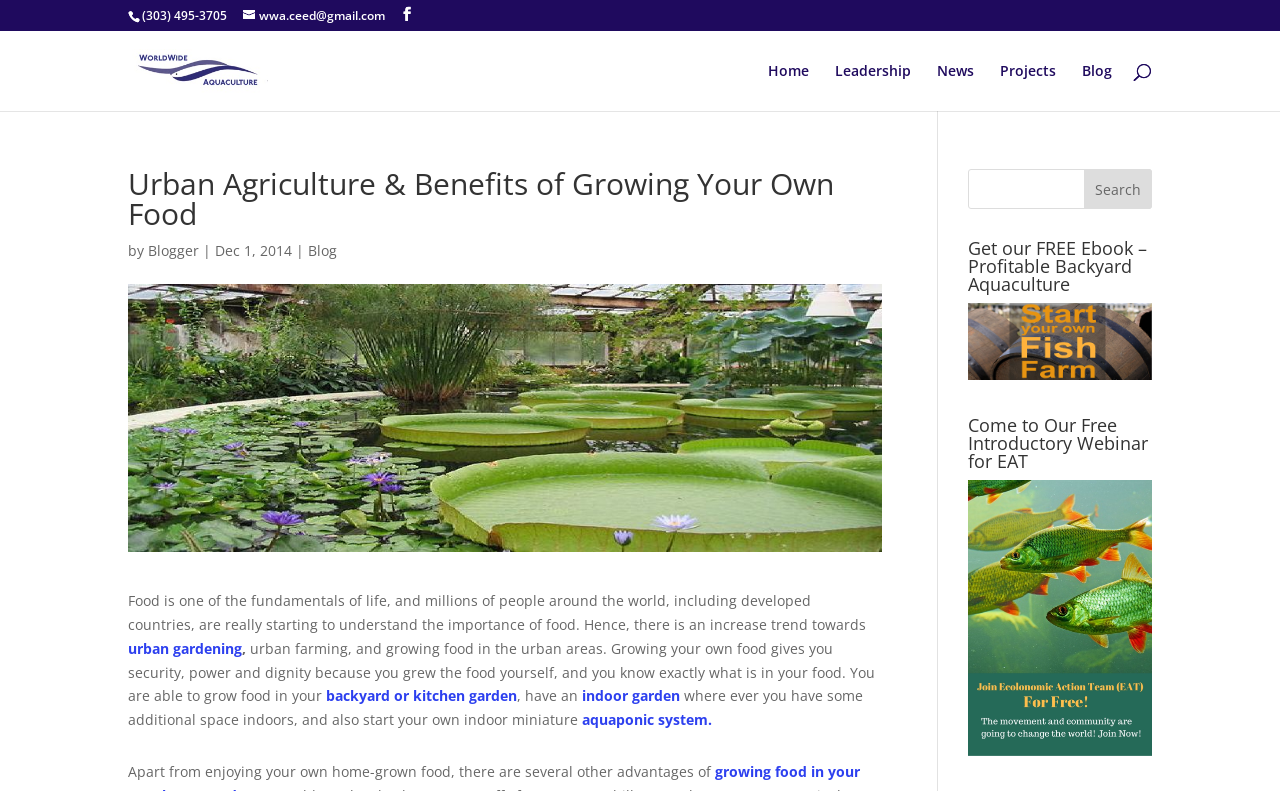Find the bounding box coordinates of the element's region that should be clicked in order to follow the given instruction: "Call the phone number". The coordinates should consist of four float numbers between 0 and 1, i.e., [left, top, right, bottom].

[0.111, 0.009, 0.177, 0.03]